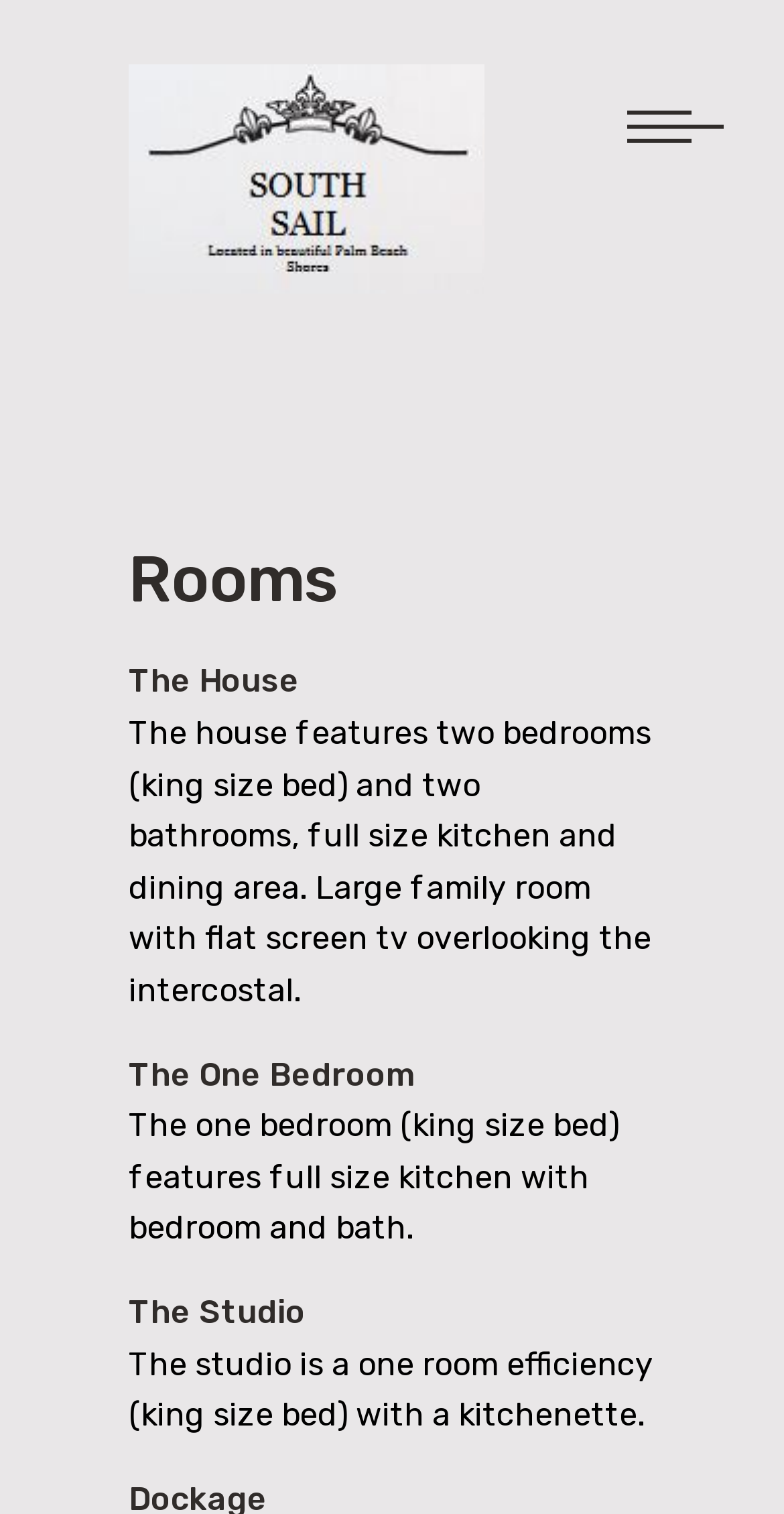How many bathrooms are in The House?
Refer to the image and provide a detailed answer to the question.

The webpage describes The House as having two bathrooms. This information is found in the static text element describing The House.